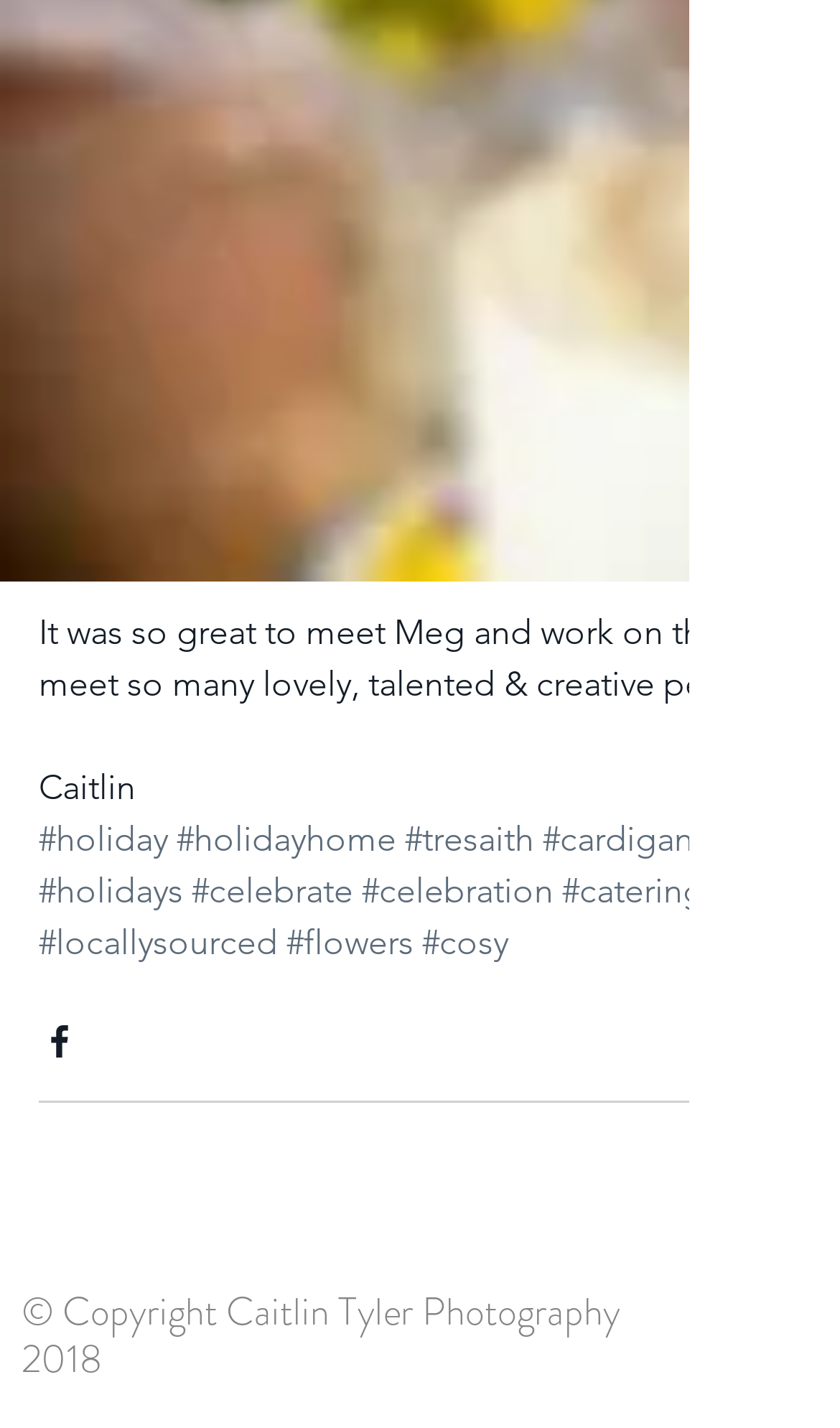Respond to the following question using a concise word or phrase: 
What is the theme of the links in the top section of the webpage?

Holidays and celebrations